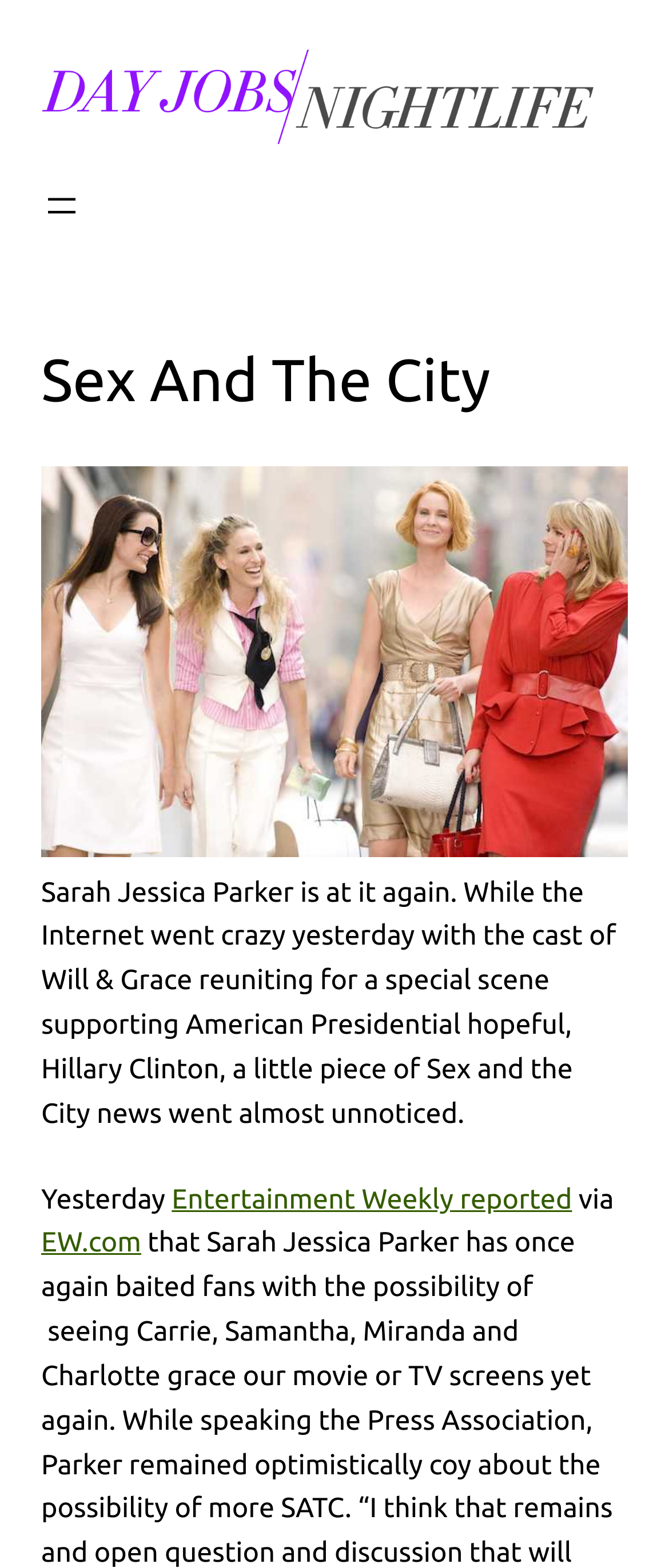Determine the heading of the webpage and extract its text content.

Sex And The City